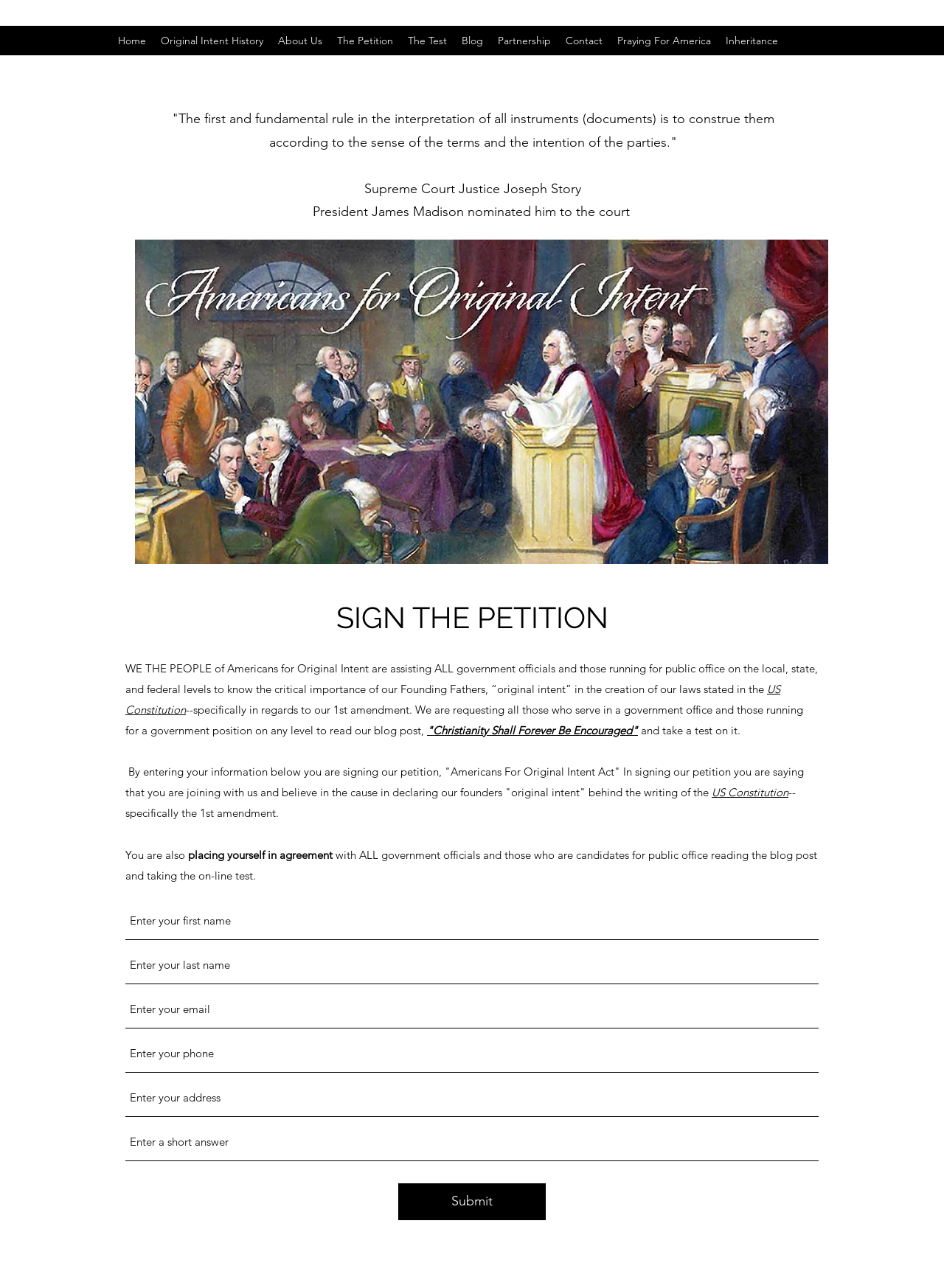Identify and provide the text of the main header on the webpage.

SIGN THE PETITION